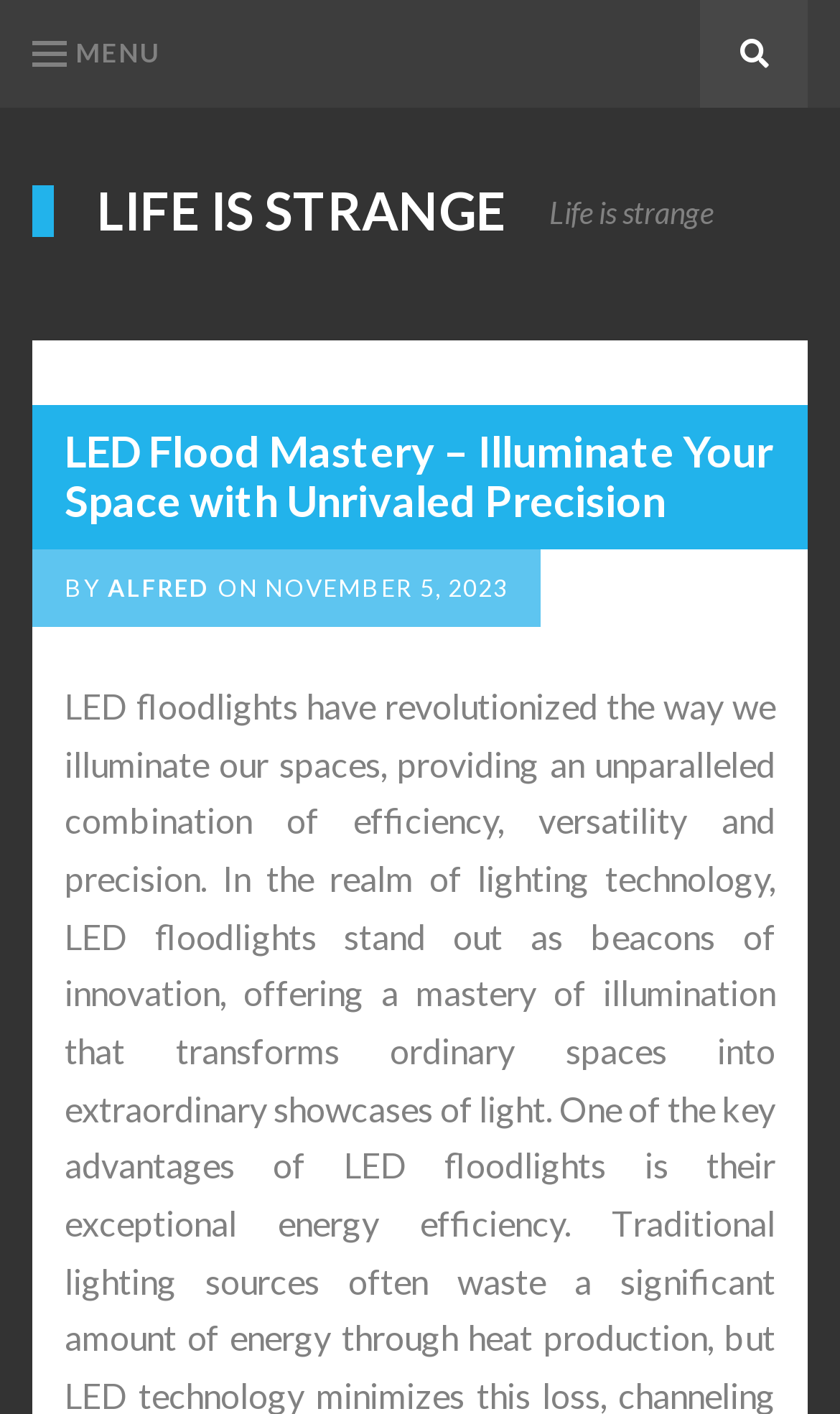What is the text of the secondary link in the navigation section?
Using the screenshot, give a one-word or short phrase answer.

Search